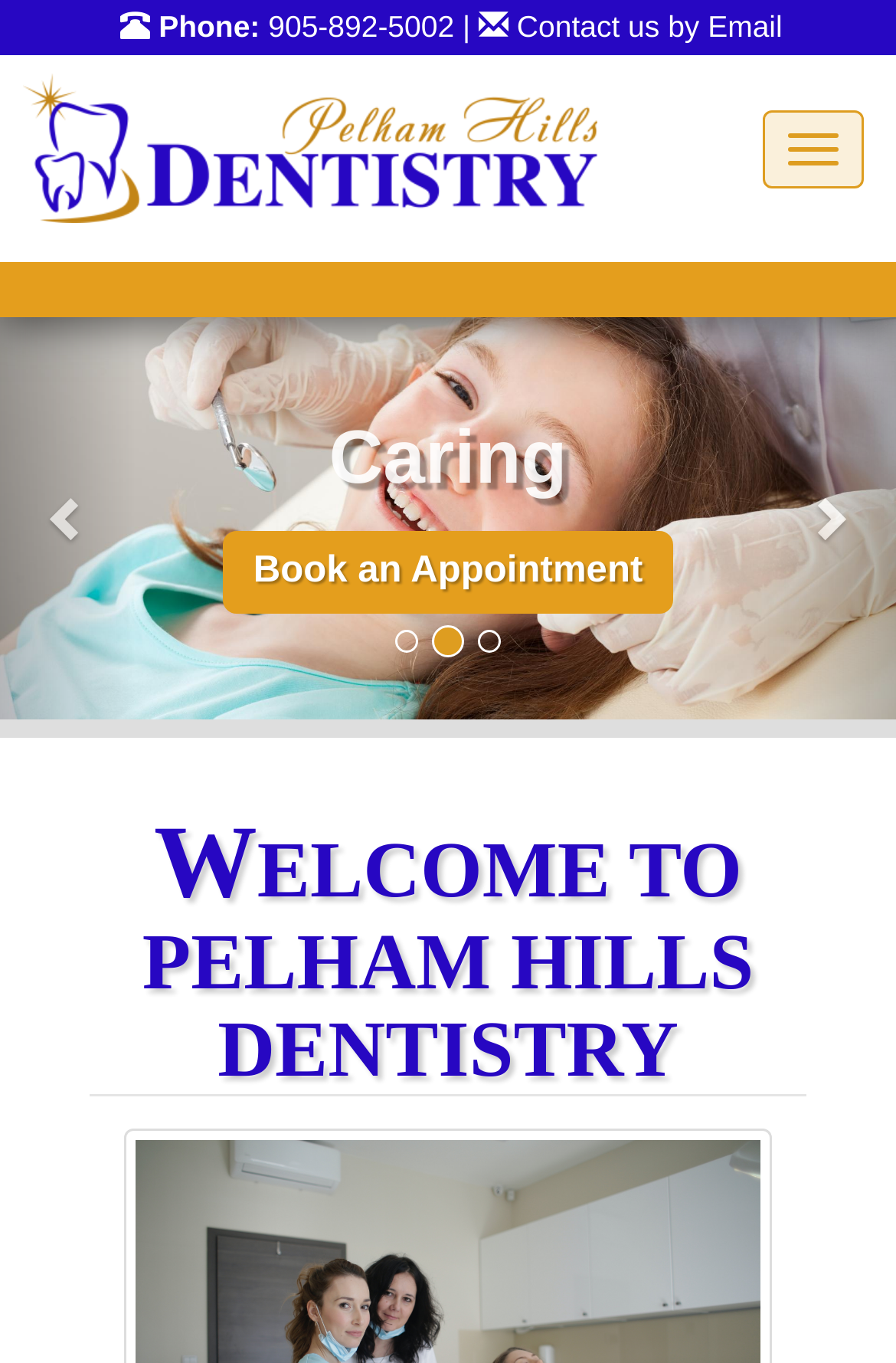What is the phone number of Pelham Hills Dentistry?
Based on the image, provide a one-word or brief-phrase response.

905-892-5002